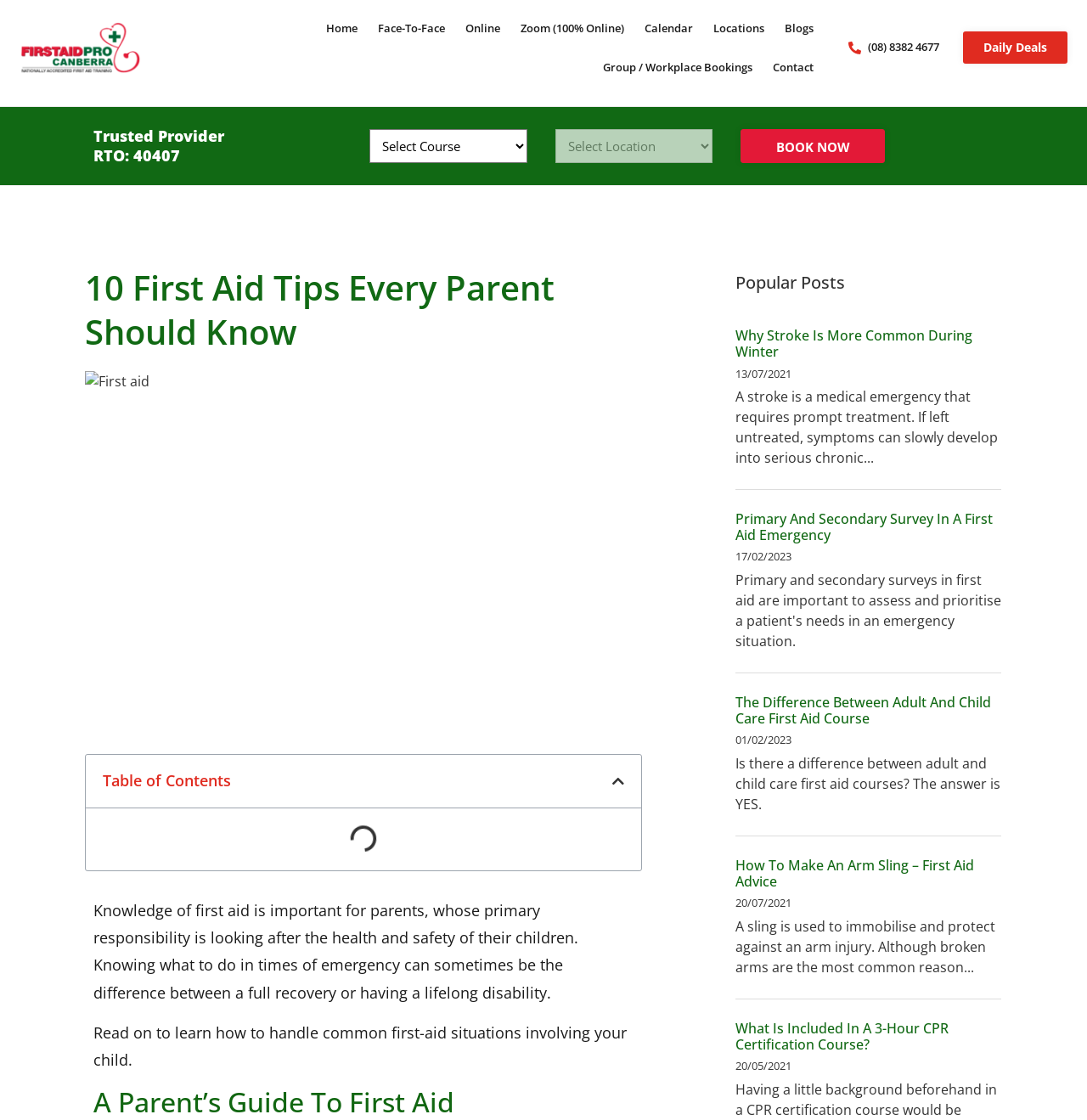Please specify the bounding box coordinates of the clickable section necessary to execute the following command: "Click on 'Why Stroke Is More Common During Winter'".

[0.677, 0.291, 0.895, 0.322]